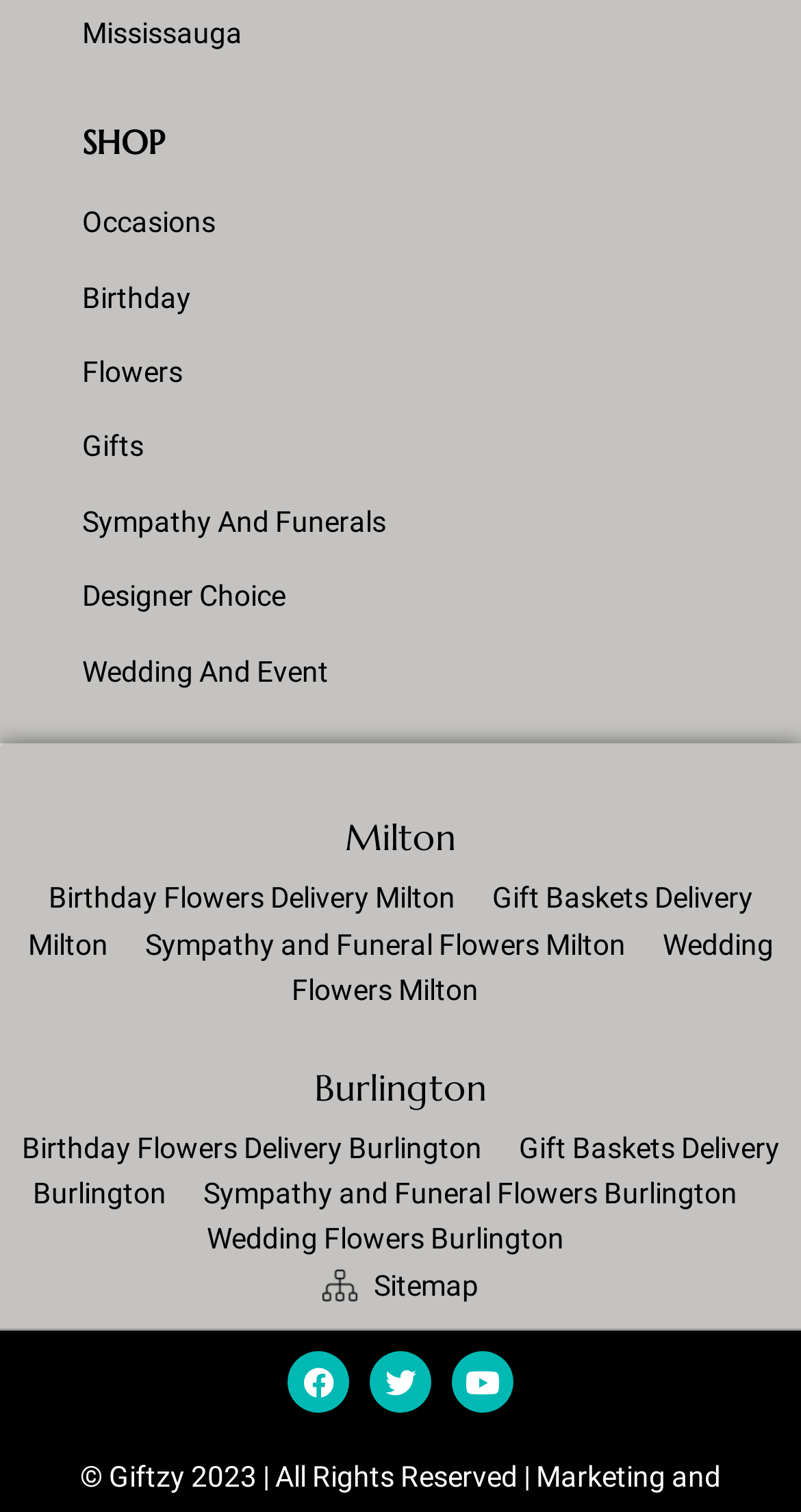Show the bounding box coordinates for the element that needs to be clicked to execute the following instruction: "Follow on Facebook". Provide the coordinates in the form of four float numbers between 0 and 1, i.e., [left, top, right, bottom].

[0.359, 0.894, 0.436, 0.935]